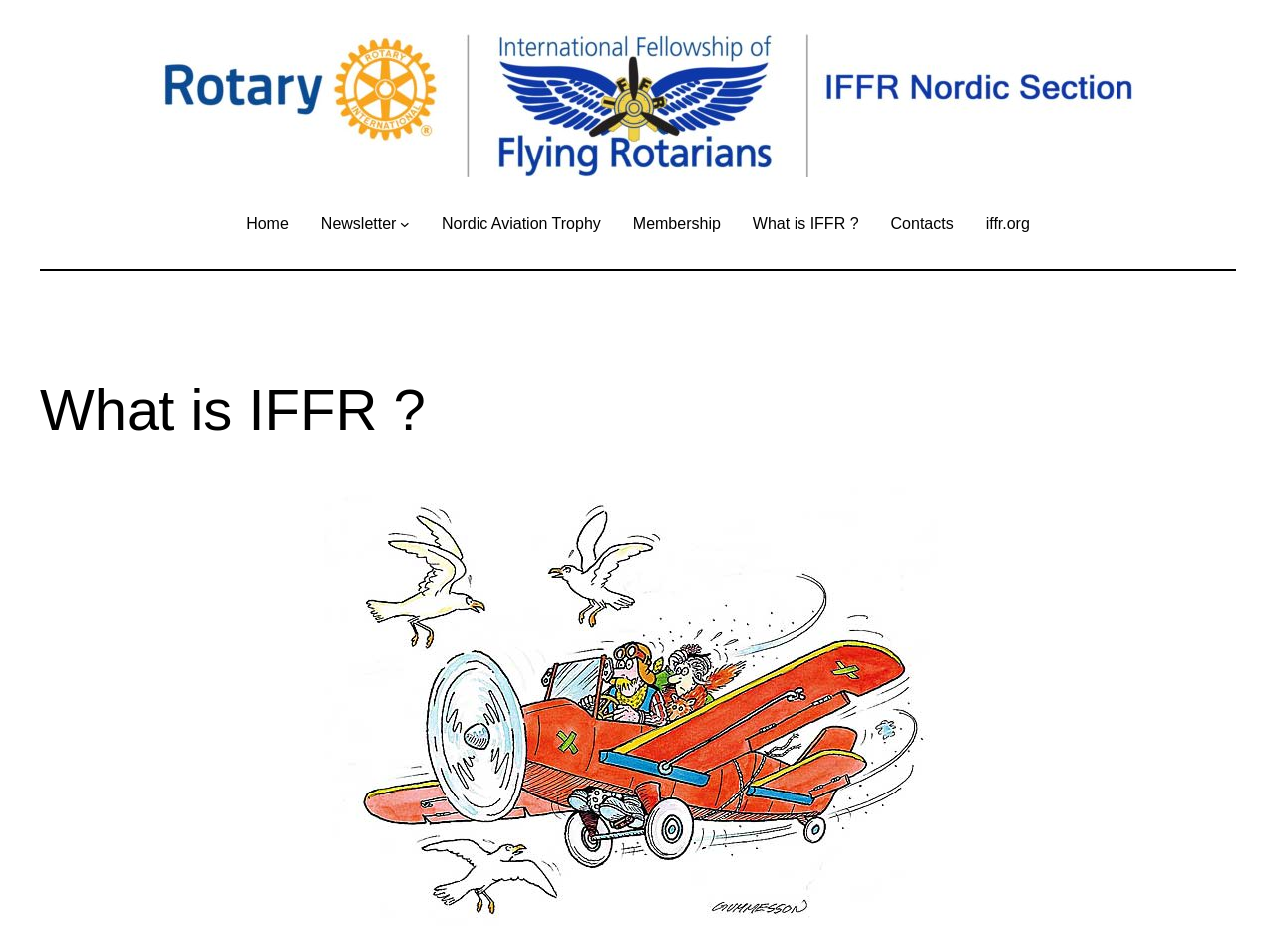Can you give a detailed response to the following question using the information from the image? What is the orientation of the separator?

The separator has a horizontal orientation, which is indicated by the separator element with bounding box coordinates [0.031, 0.282, 0.969, 0.284].